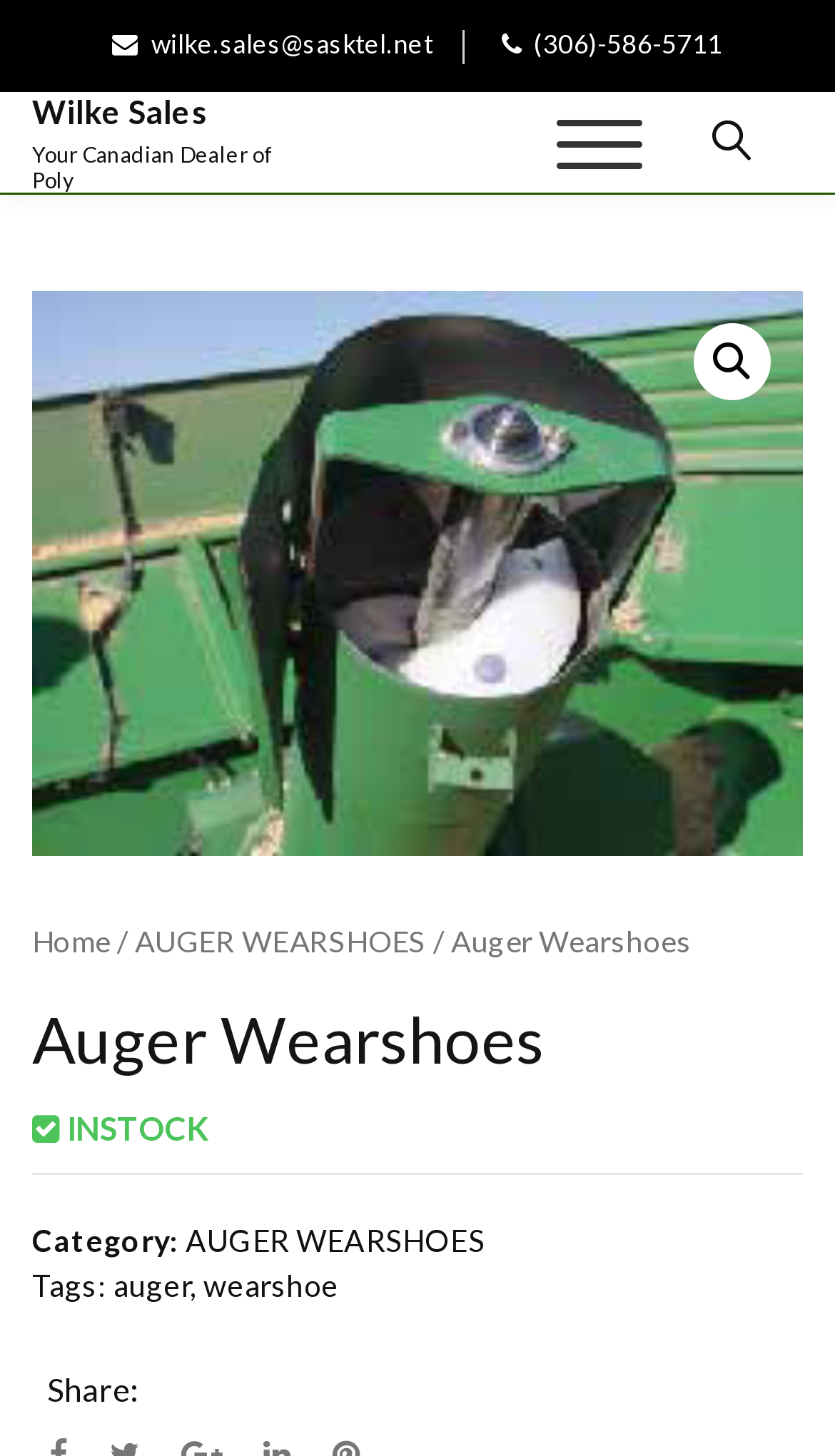Please locate the clickable area by providing the bounding box coordinates to follow this instruction: "Call Wilke Sales".

[0.601, 0.019, 0.865, 0.041]